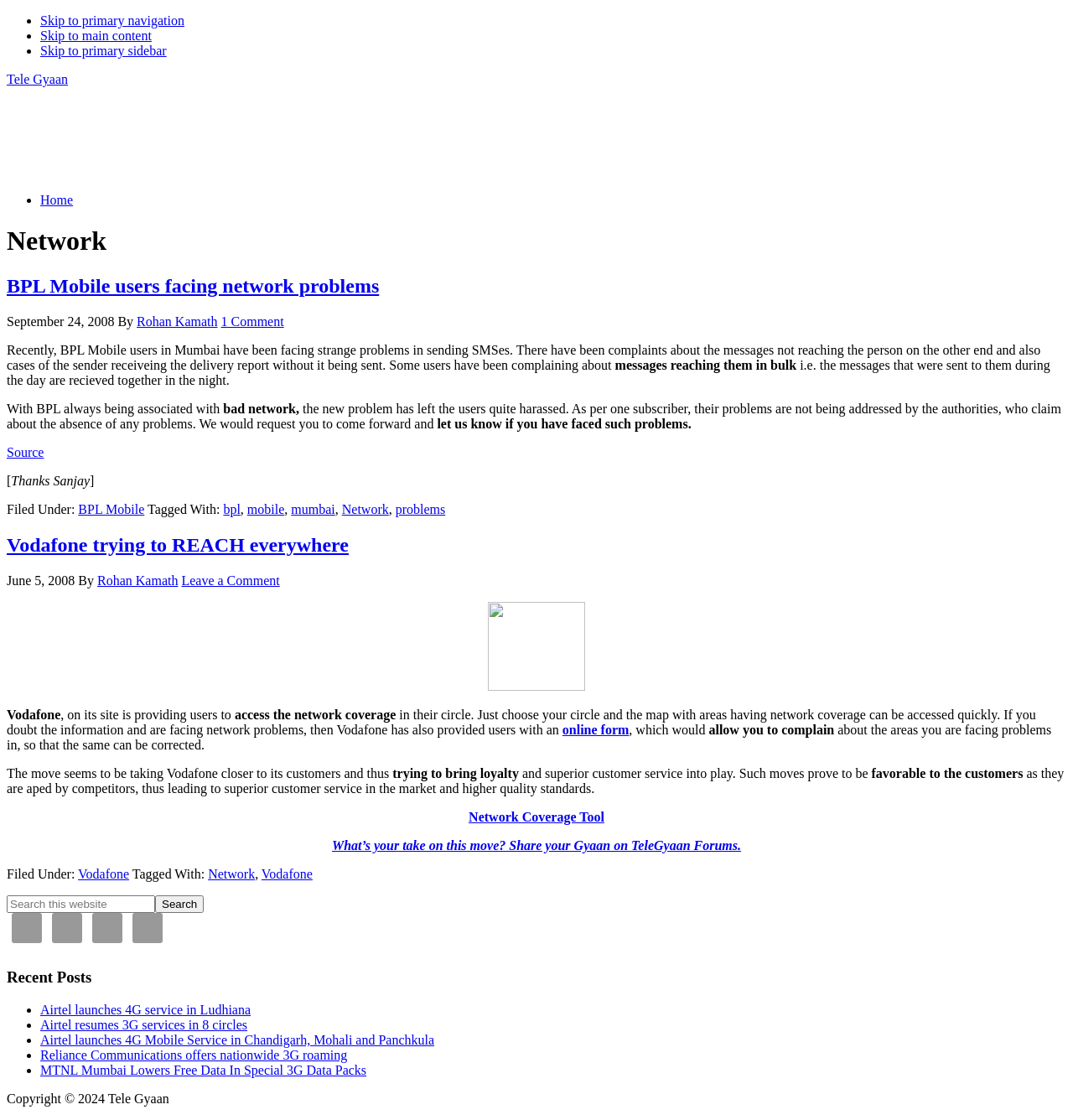Please find the bounding box coordinates of the element's region to be clicked to carry out this instruction: "Click on 'Next post: Belarus vs Wales: Betting odds, tips, predictions, TV channel & team news'".

None